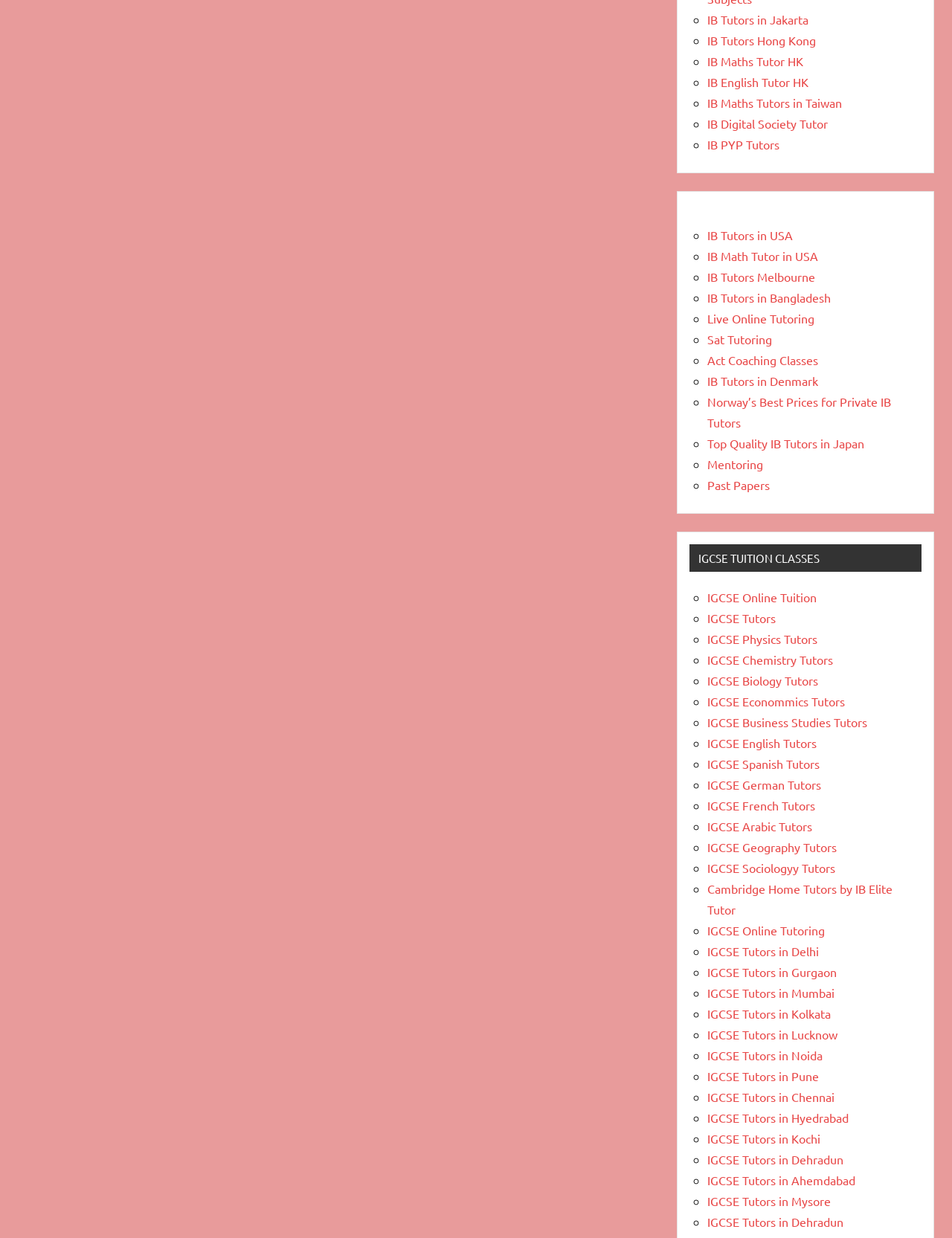Provide the bounding box coordinates for the UI element that is described by this text: "Mentoring". The coordinates should be in the form of four float numbers between 0 and 1: [left, top, right, bottom].

[0.743, 0.369, 0.802, 0.381]